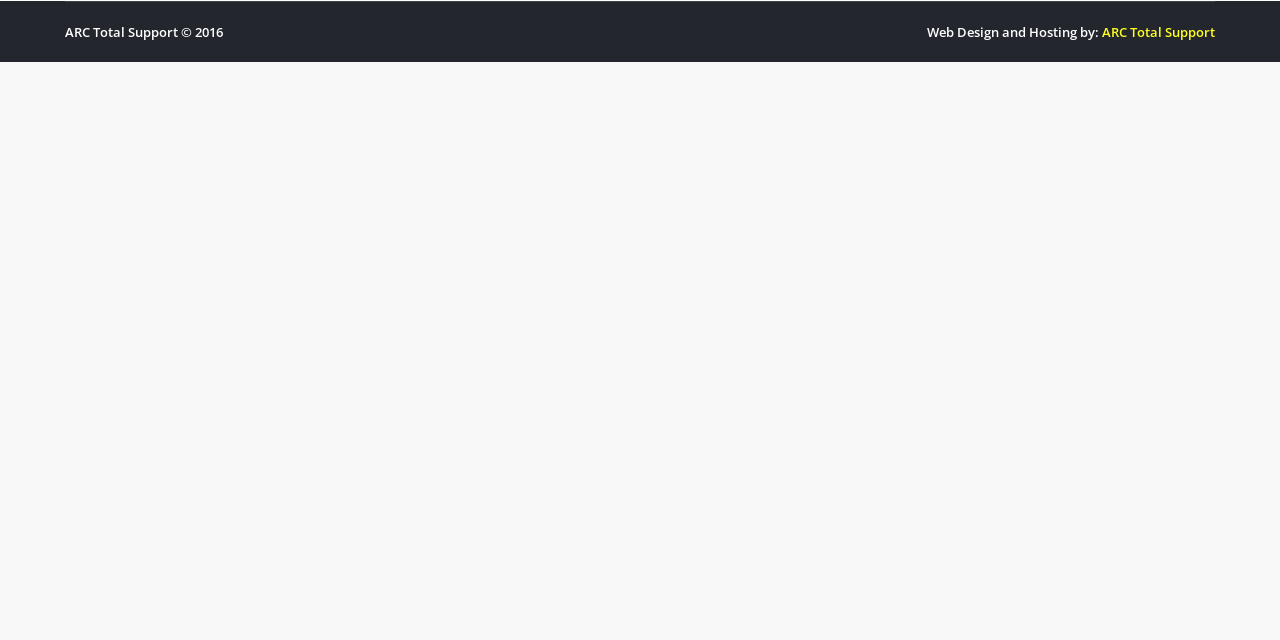Find the UI element described as: "parent_node: Skip to content" and predict its bounding box coordinates. Ensure the coordinates are four float numbers between 0 and 1, [left, top, right, bottom].

[0.958, 0.916, 0.992, 0.984]